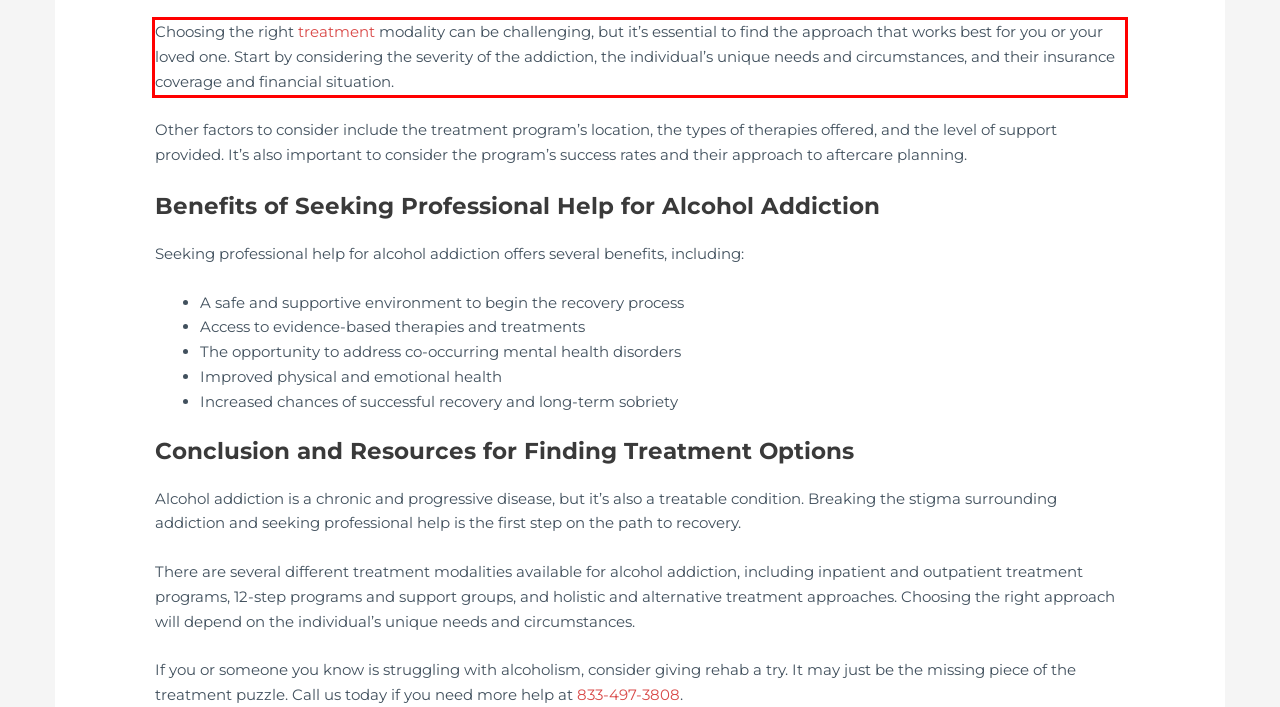You are provided with a screenshot of a webpage containing a red bounding box. Please extract the text enclosed by this red bounding box.

Choosing the right treatment modality can be challenging, but it’s essential to find the approach that works best for you or your loved one. Start by considering the severity of the addiction, the individual’s unique needs and circumstances, and their insurance coverage and financial situation.